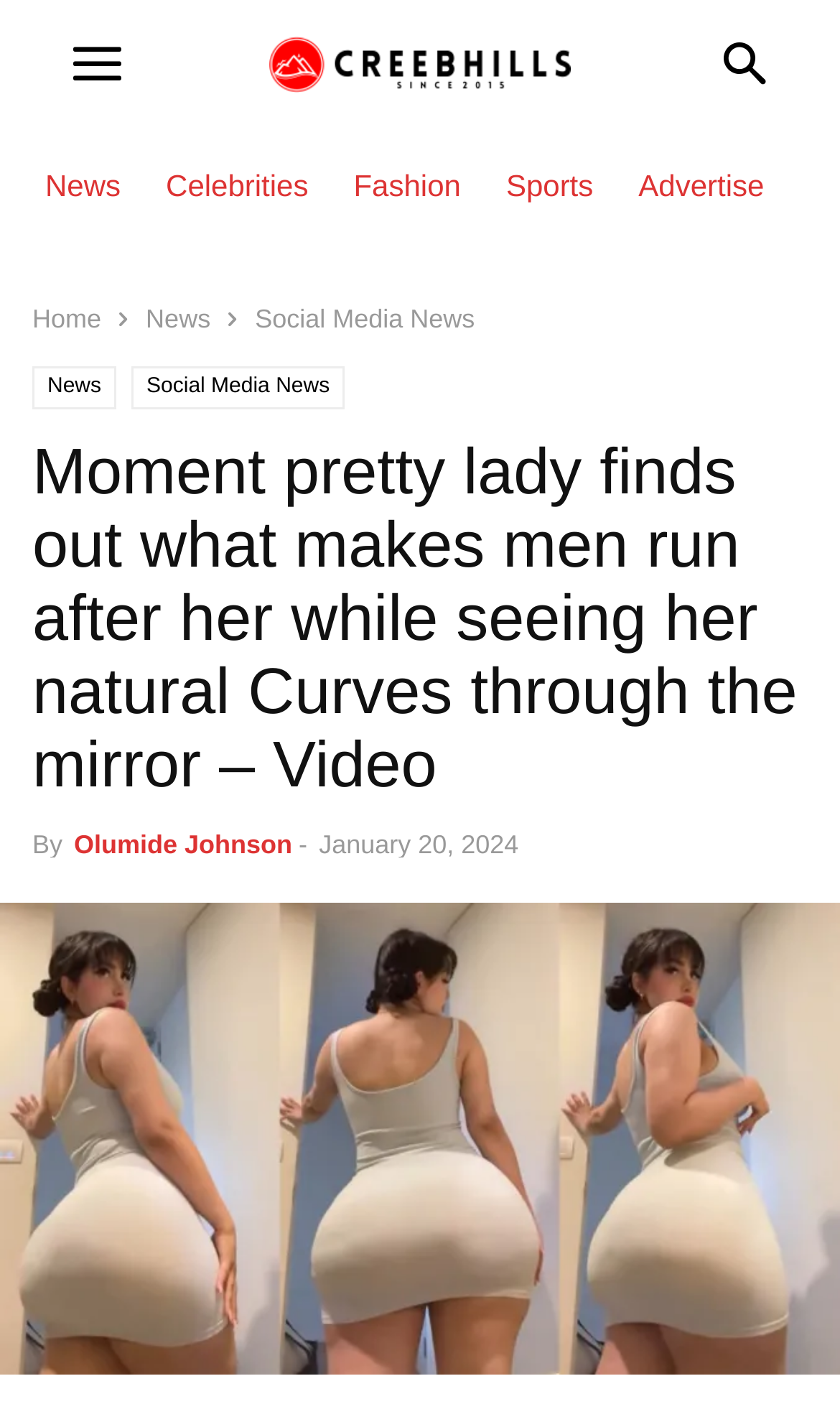Please identify the bounding box coordinates of the element I need to click to follow this instruction: "View the image".

[0.0, 0.633, 1.0, 0.963]